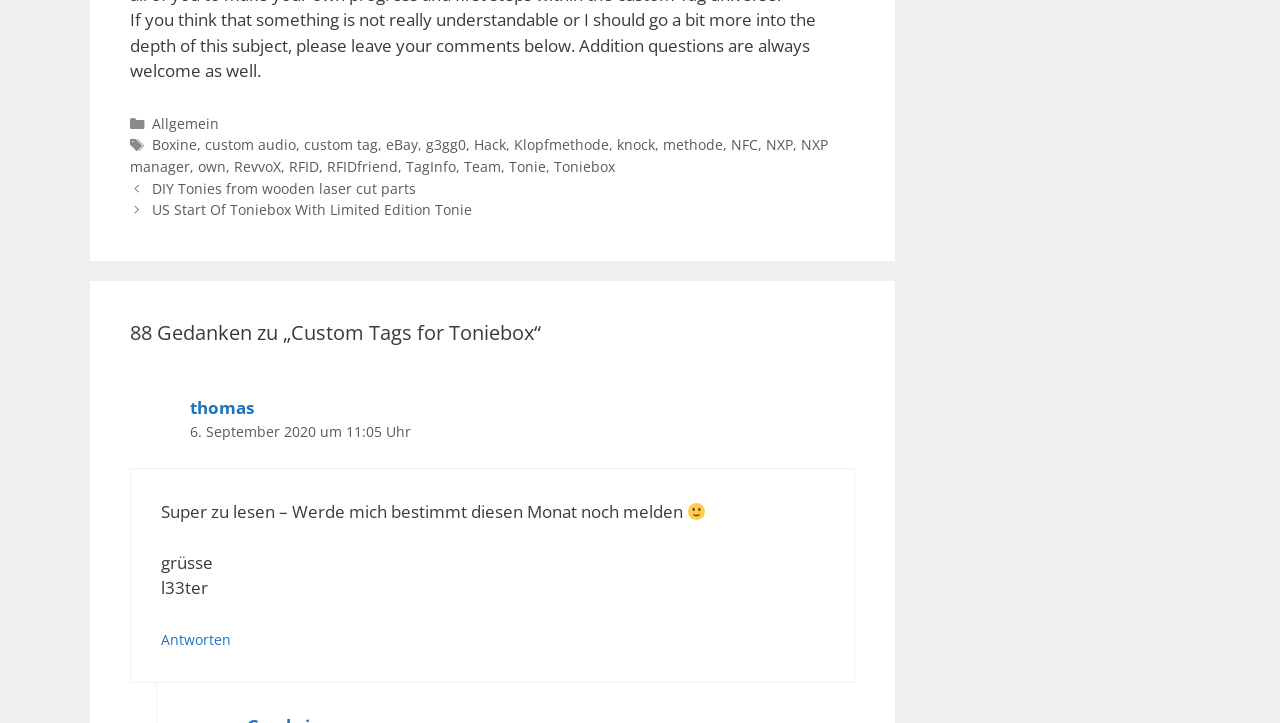Identify the bounding box coordinates for the region to click in order to carry out this instruction: "Click on the 'Allgemein' category". Provide the coordinates using four float numbers between 0 and 1, formatted as [left, top, right, bottom].

[0.118, 0.157, 0.171, 0.184]